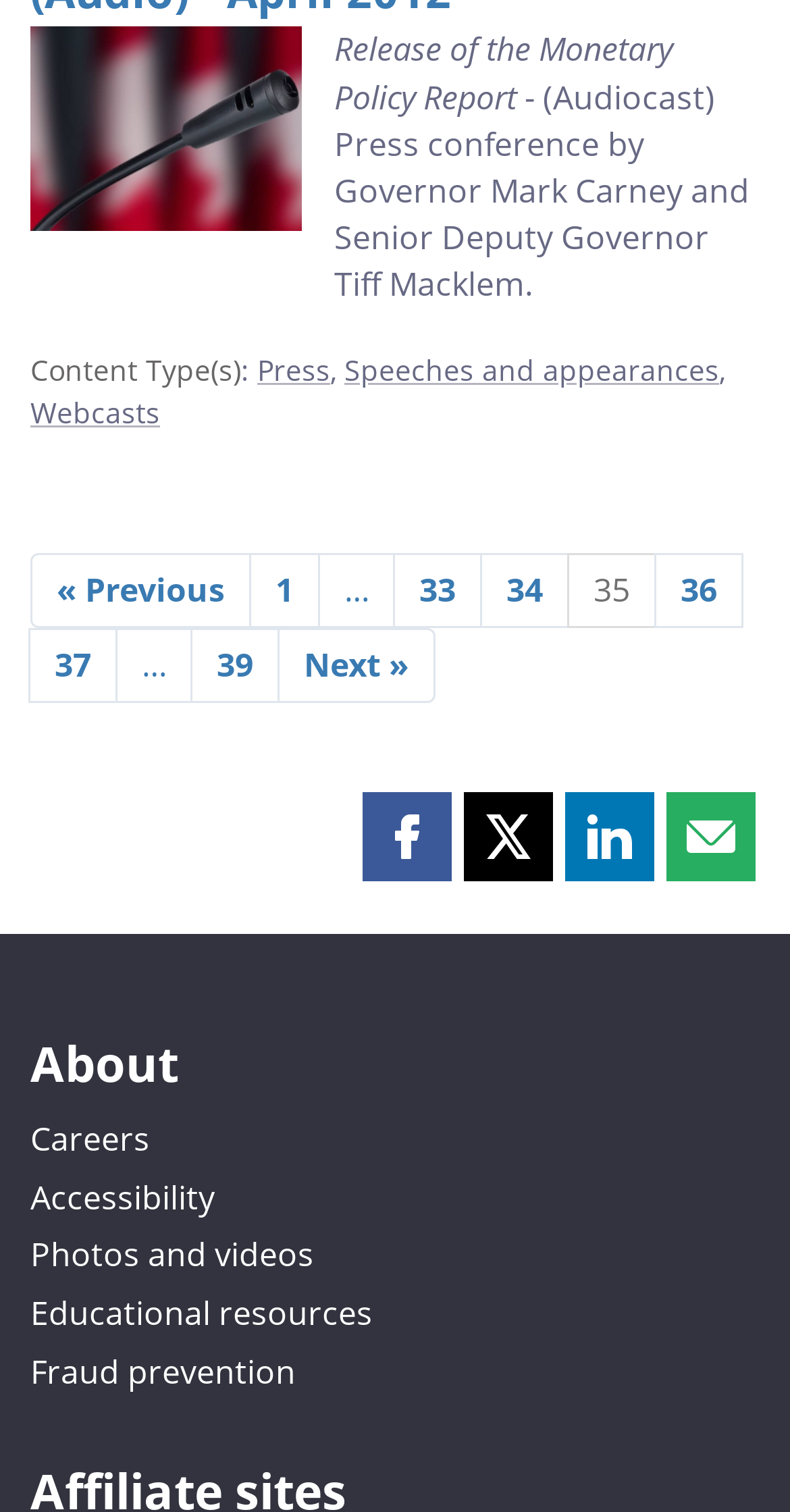Identify the bounding box of the HTML element described as: "Share this page by email".

[0.844, 0.524, 0.956, 0.583]